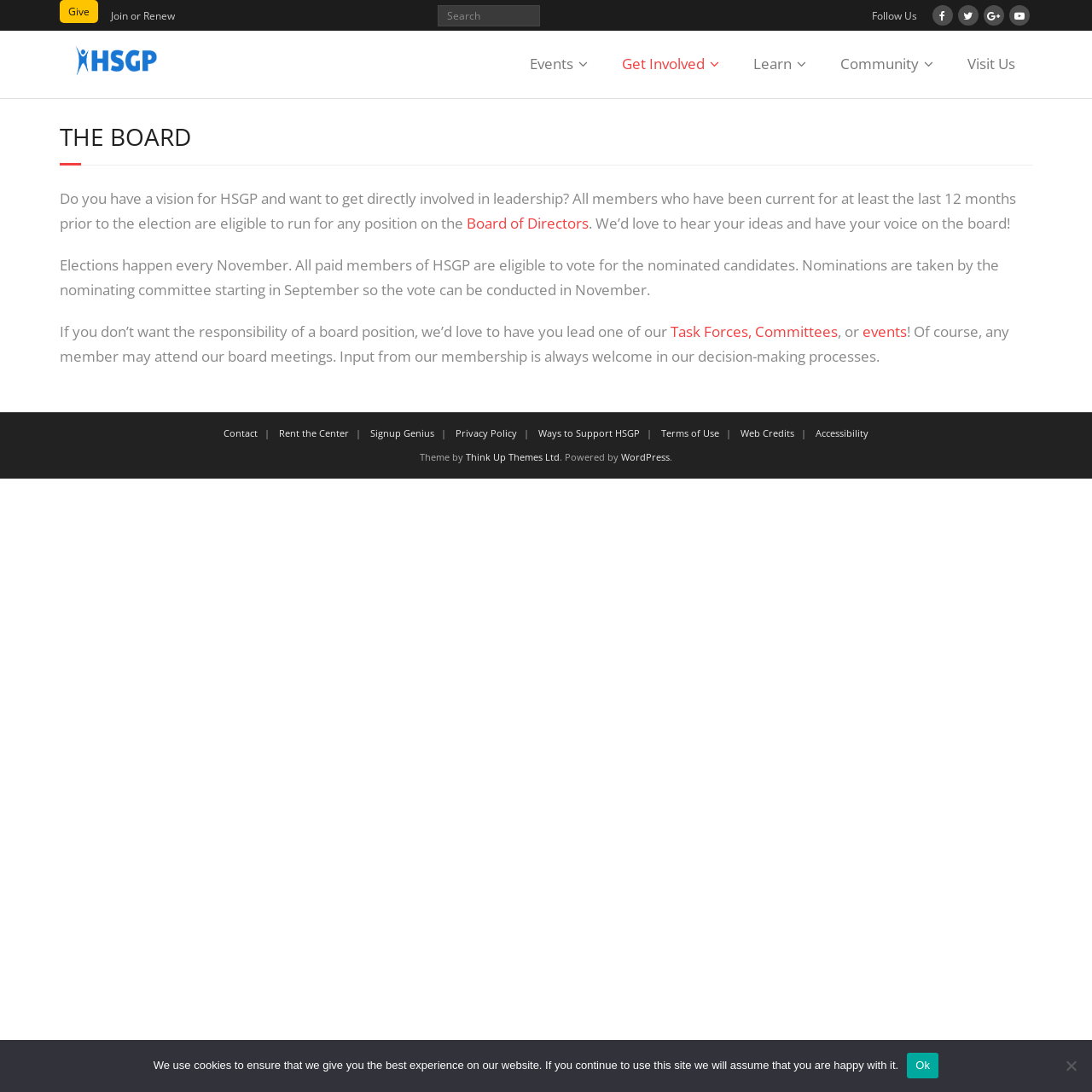What is the purpose of the webpage?
Using the information from the image, provide a comprehensive answer to the question.

The webpage seems to be encouraging users to get involved in leadership positions within the organization, as evident from the text 'Do you have a vision for HSGP and want to get directly involved in leadership?'.